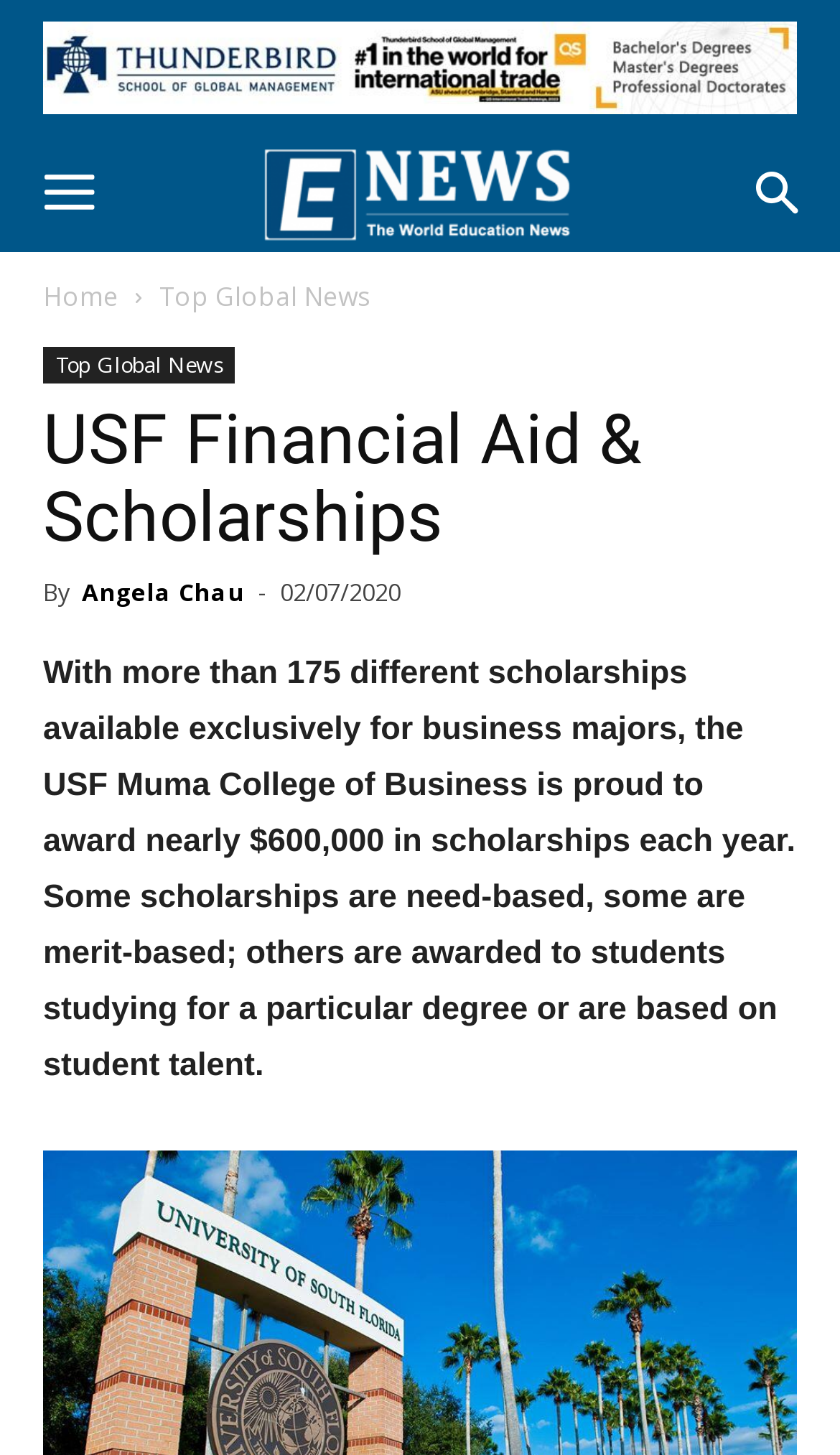Using the provided element description: "Top Global News", determine the bounding box coordinates of the corresponding UI element in the screenshot.

[0.19, 0.191, 0.441, 0.217]